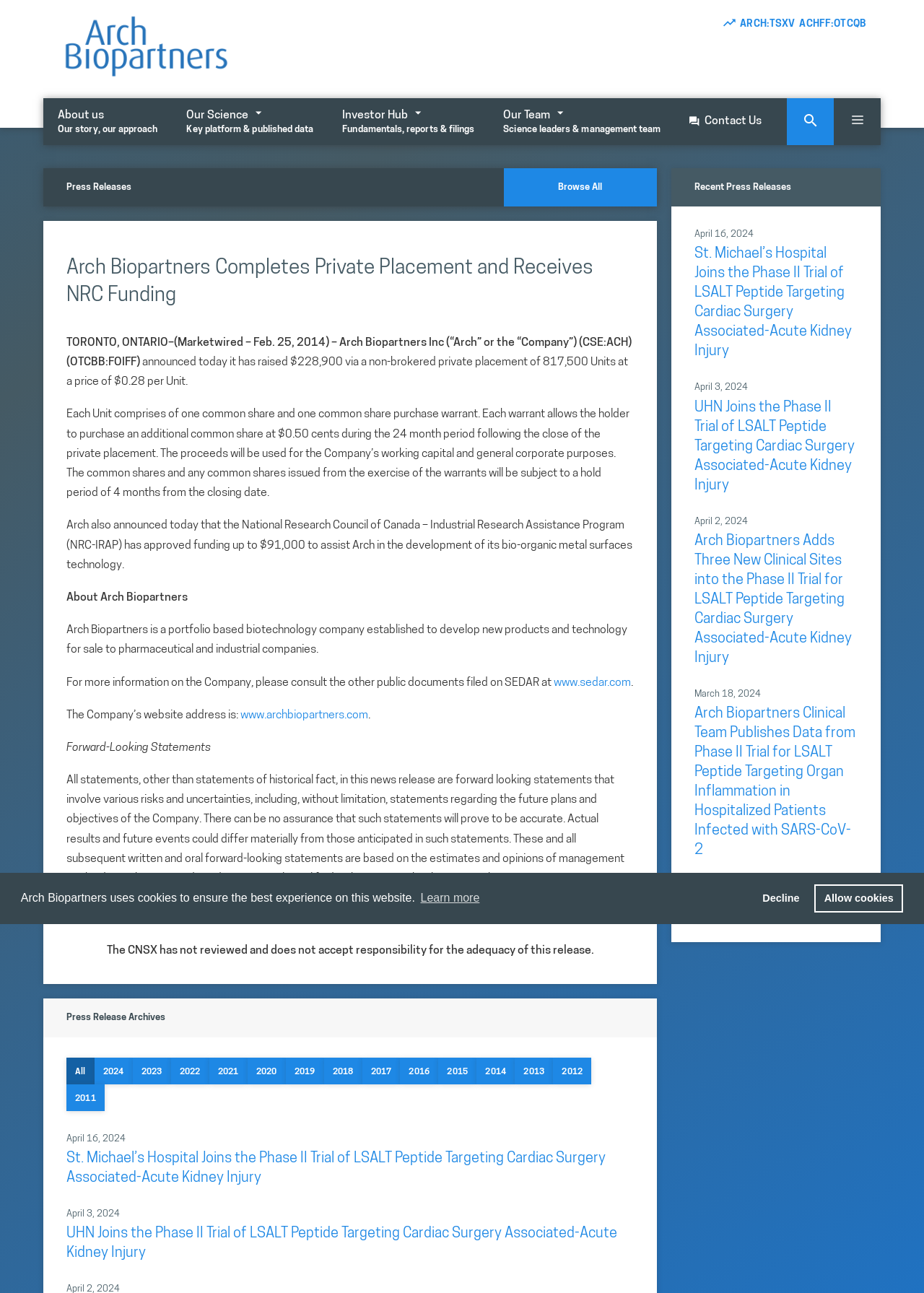Find the bounding box coordinates of the element's region that should be clicked in order to follow the given instruction: "contact us". The coordinates should consist of four float numbers between 0 and 1, i.e., [left, top, right, bottom].

None